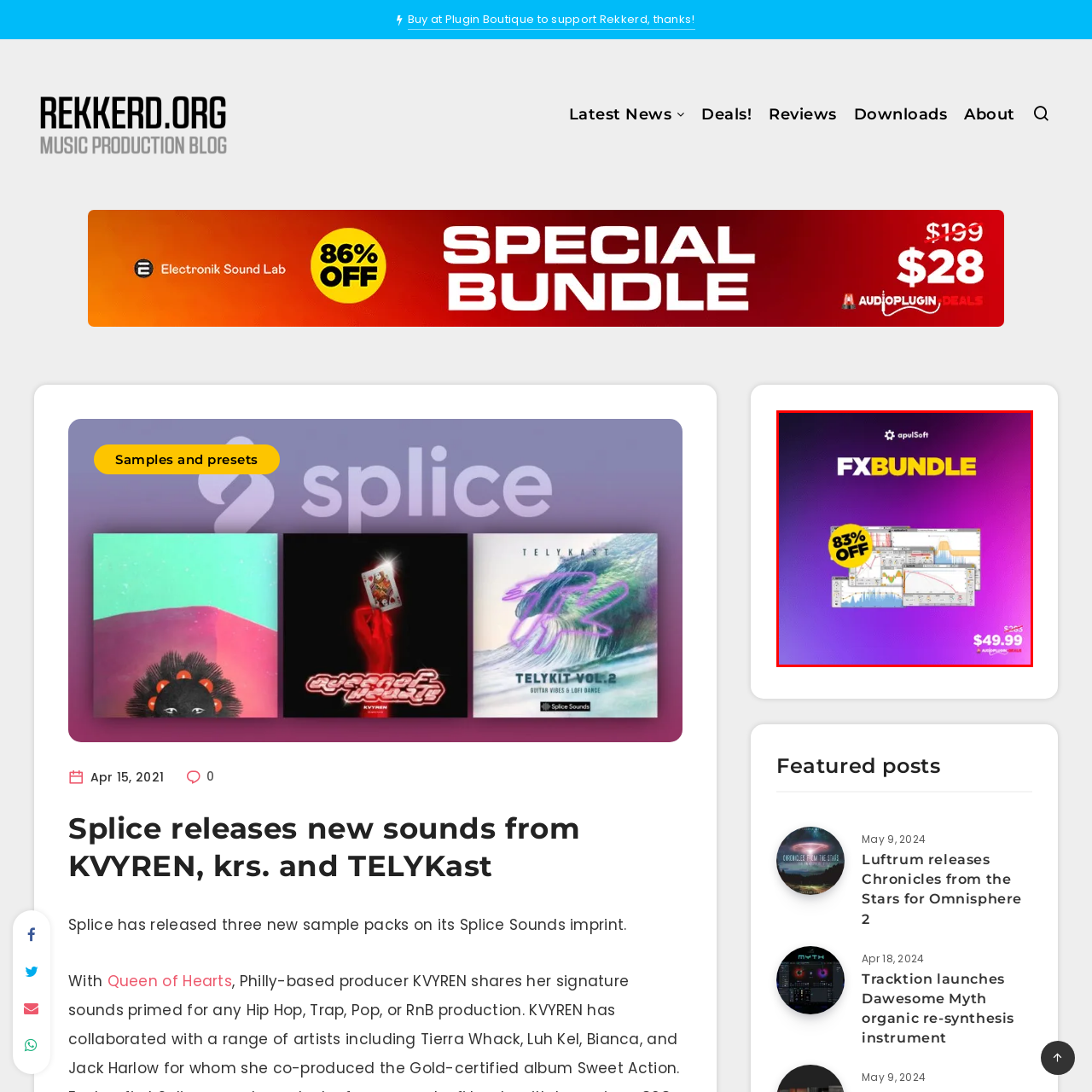Examine the image within the red box and give a concise answer to this question using a single word or short phrase: 
What is the discount percentage on the FX Bundle?

83%